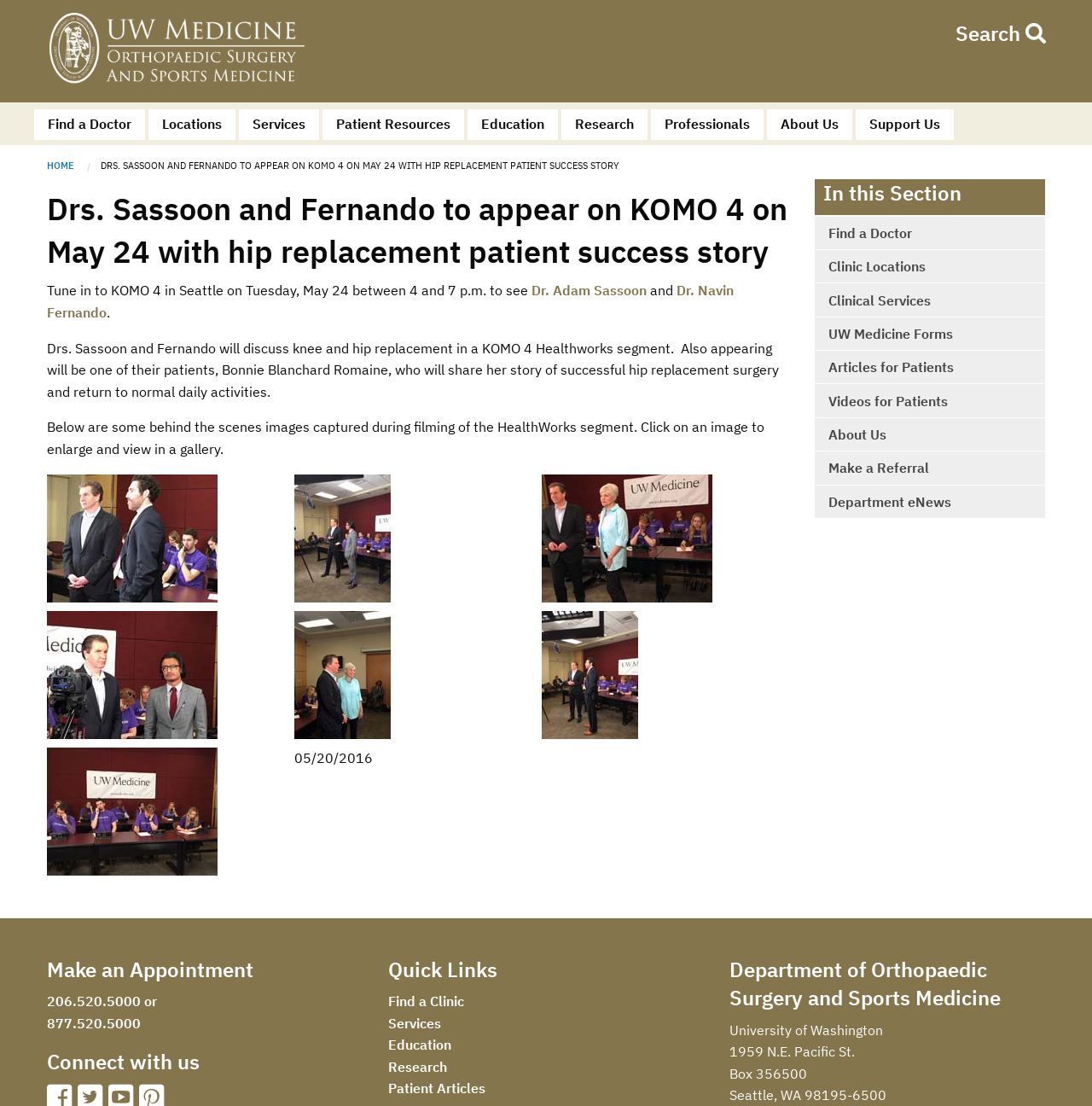Please analyze the image and give a detailed answer to the question:
What is the date of the KOMO 4 Healthworks segment?

The answer can be found in the article section of the webpage, where it is mentioned that 'Tune in to KOMO 4 in Seattle on Tuesday, May 24 between 4 and 7 p.m. to see Dr. Adam Sassoon and Dr. Navin Fernando.'